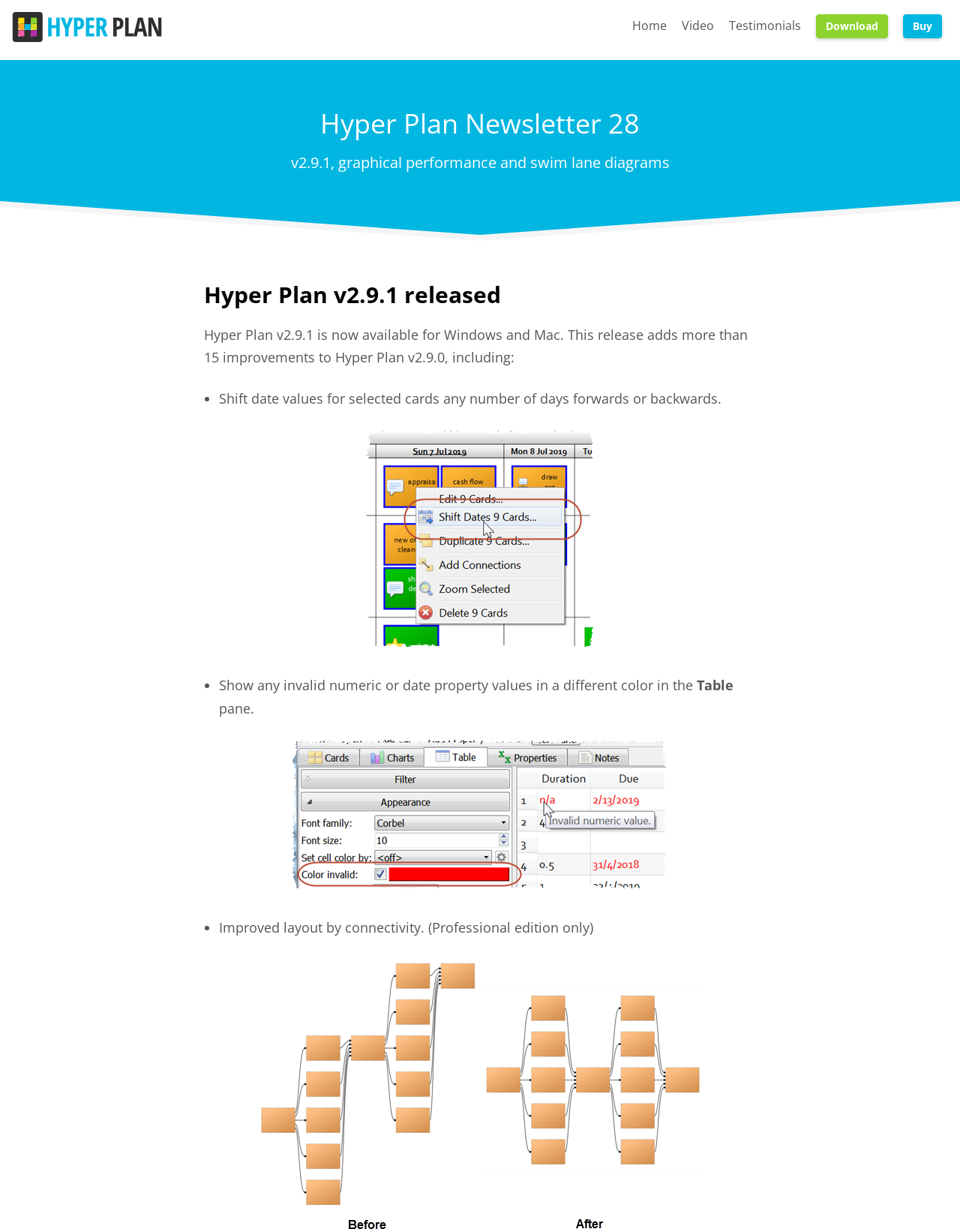Identify and provide the bounding box coordinates of the UI element described: "title="Hyper Plan"". The coordinates should be formatted as [left, top, right, bottom], with each number being a float between 0 and 1.

[0.012, 0.01, 0.175, 0.034]